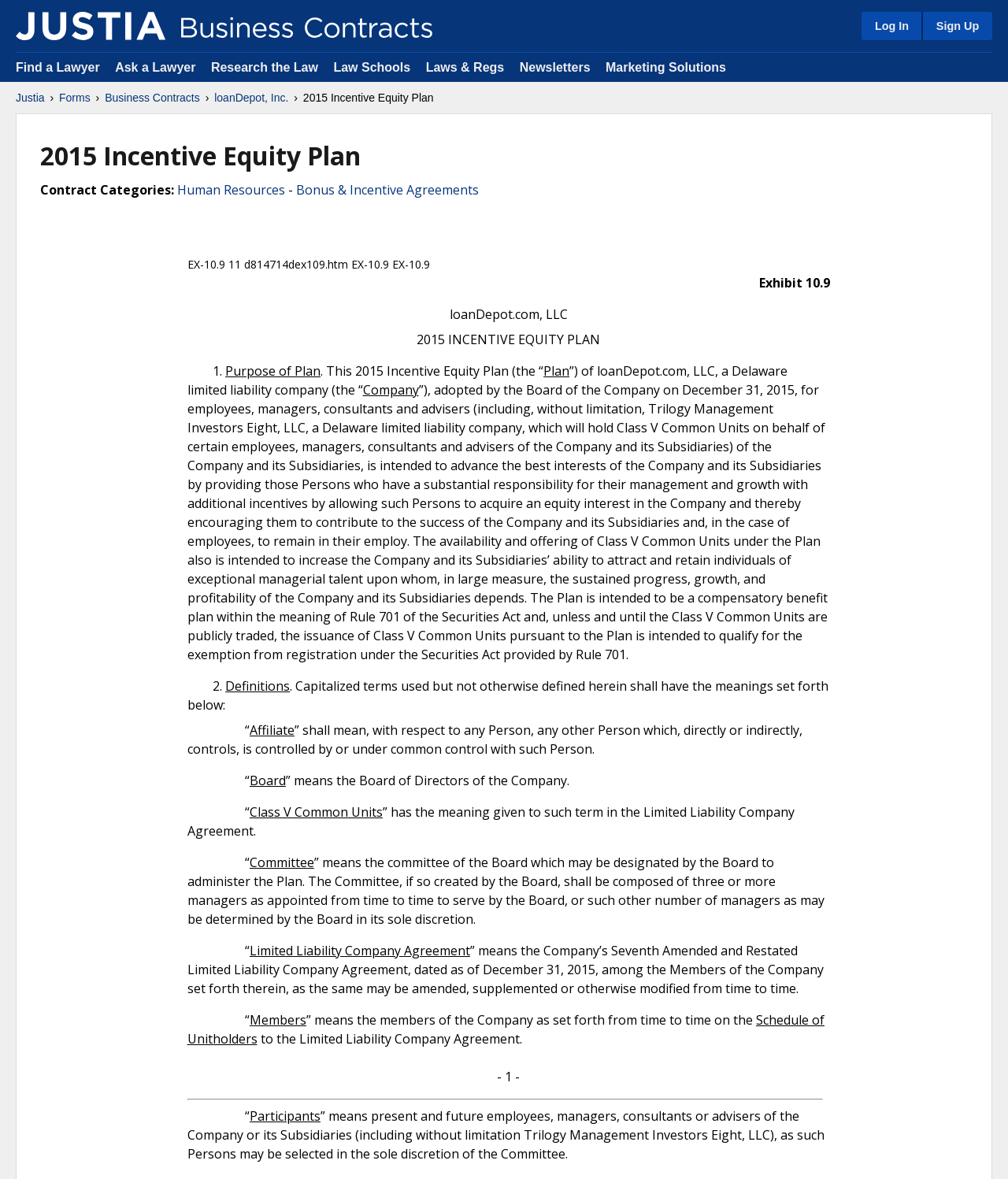Who is the Committee composed of?
We need a detailed and meticulous answer to the question.

The question asks for the composition of the Committee, which can be found in the text 'shall be composed of three or more managers as appointed from time to time to serve by the Board' on the webpage. This text is part of the description of the Committee and provides the necessary information to answer the question.